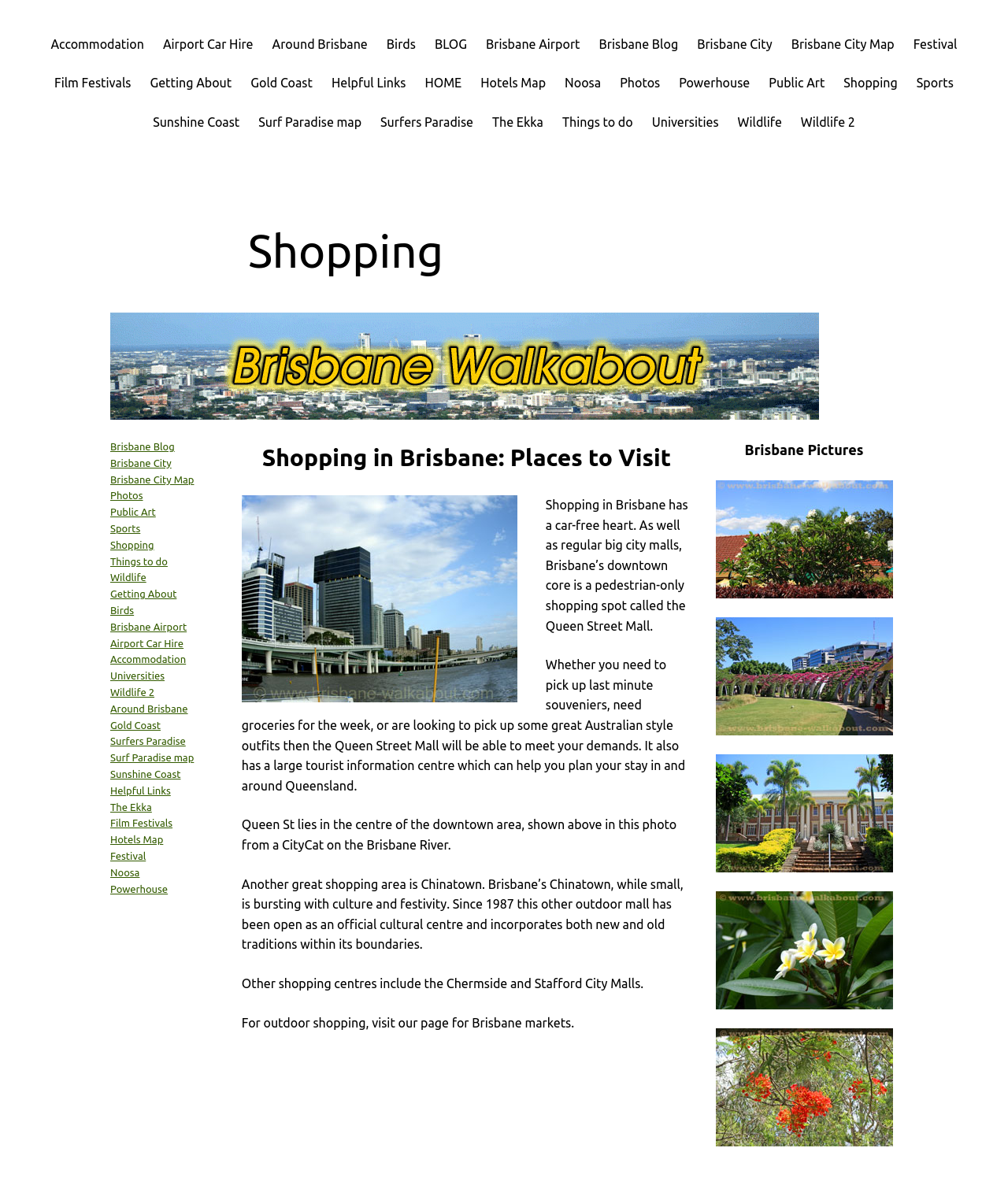What is the name of the pedestrian-only shopping spot in Brisbane?
Refer to the image and give a detailed answer to the question.

According to the webpage, the Queen Street Mall is a pedestrian-only shopping spot in Brisbane's downtown core, which offers a variety of shopping options and a large tourist information centre.